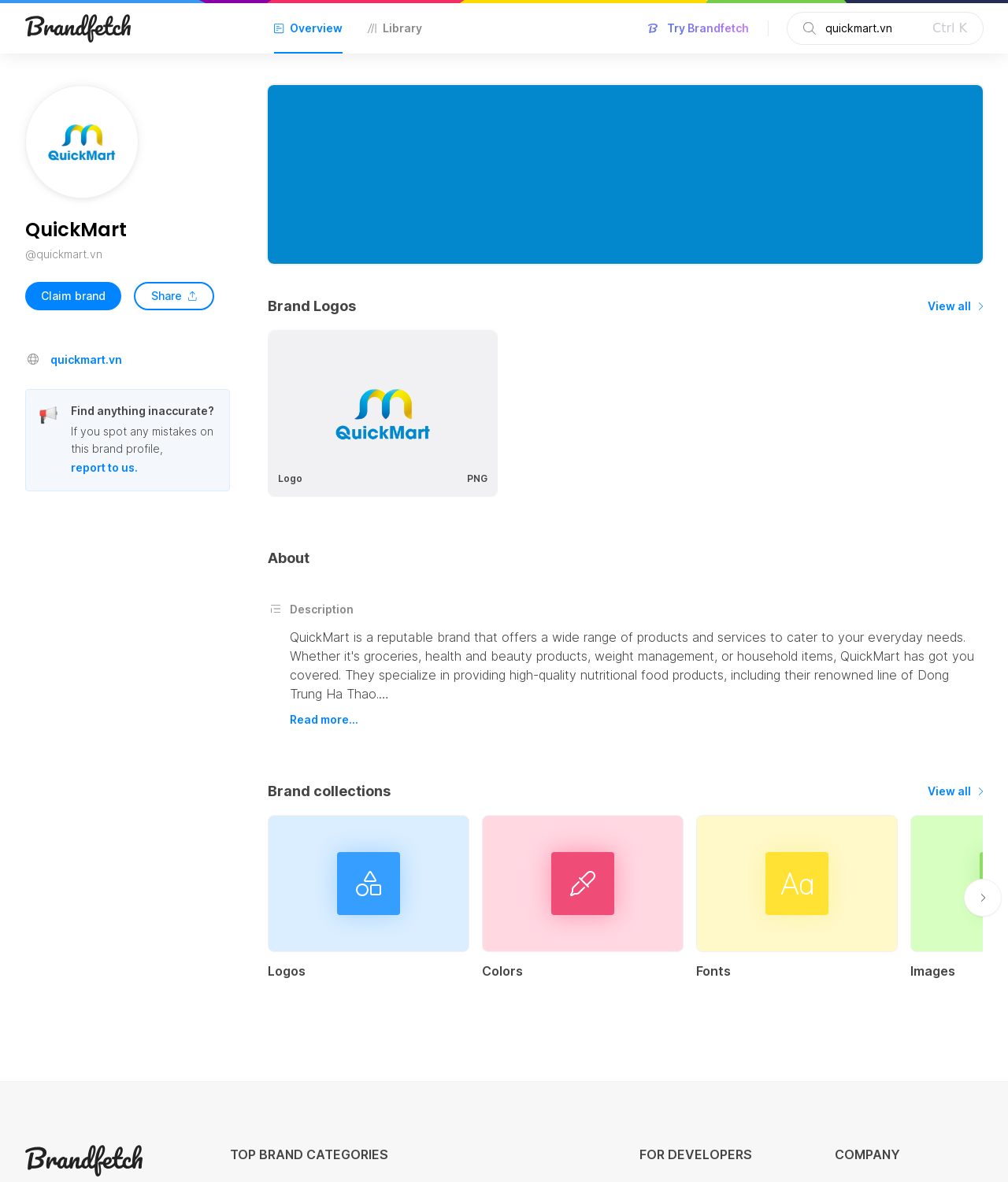Provide an in-depth caption for the contents of the webpage.

This webpage is about the QuickMart brand, providing an overview of its style guide, brand assets, and other relevant information. At the top left, there is a Brandfetch logo, accompanied by a link to the Brandfetch SVG logo. Next to it, there are two tabs, "Overview" and "Library". 

Below the tabs, there is a search bar with a placeholder text "Enter a brand to get started..." and a QuickMart logo on the left side. On the right side of the search bar, there is a text "quickmart.vn" and a shortcut key "Ctrl K". 

On the left side of the page, there is a section dedicated to QuickMart, featuring its logo, a "@" symbol, and the website URL "quickmart.vn". Below it, there are two buttons, "Claim brand" and "Share". 

Further down, there is a section with a notification icon and a text "Find anything inaccurate?". This section appears to be a call to action, encouraging users to report any mistakes on the brand profile. 

On the right side of the page, there is a section titled "Brand Logos", featuring a thumbnail of QuickMart's logos and a link to view all logos. Below it, there are sections for "About" and "Description", which provide a brief overview of QuickMart's products and services. The description mentions that QuickMart offers a range of health supplements, beauty products, and consumer goods, and provides free delivery for orders over 500,000 Vietnamese dong. 

Additionally, the page highlights QuickMart's 24/7 customer support hotline and its one-stop shopping experience. There is also a "Read more..." link, suggesting that there is more information available about QuickMart. 

Further down, there are sections for "Brand collections" and "Logos, Colors, Fonts, Images", which appear to be related to QuickMart's brand assets. At the bottom of the page, there are three sections: "TOP BRAND CATEGORIES", "FOR DEVELOPERS", and "COMPANY", which may provide additional information or resources related to QuickMart.